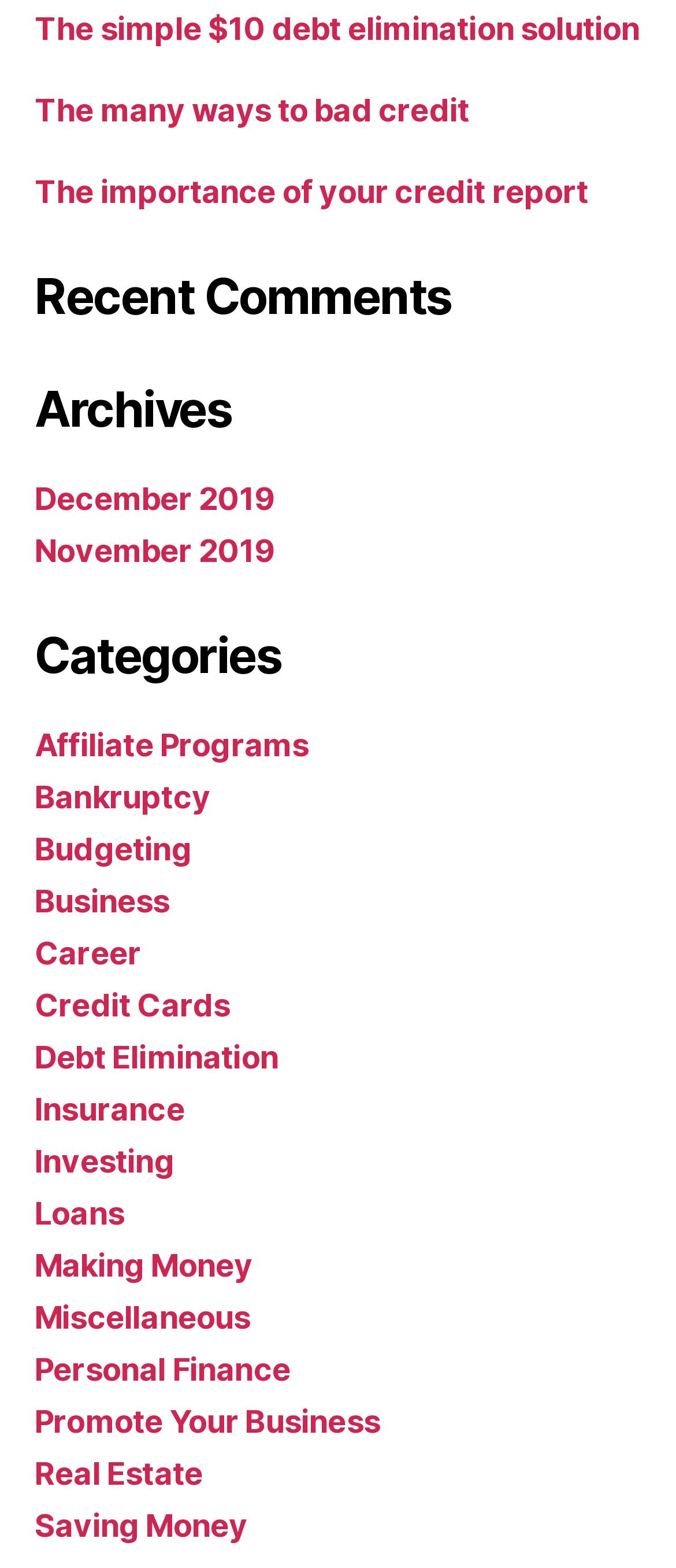Locate the UI element that matches the description December 2019 in the webpage screenshot. Return the bounding box coordinates in the format (top-left x, top-left y, bottom-right x, bottom-right y), with values ranging from 0 to 1.

[0.051, 0.306, 0.406, 0.329]